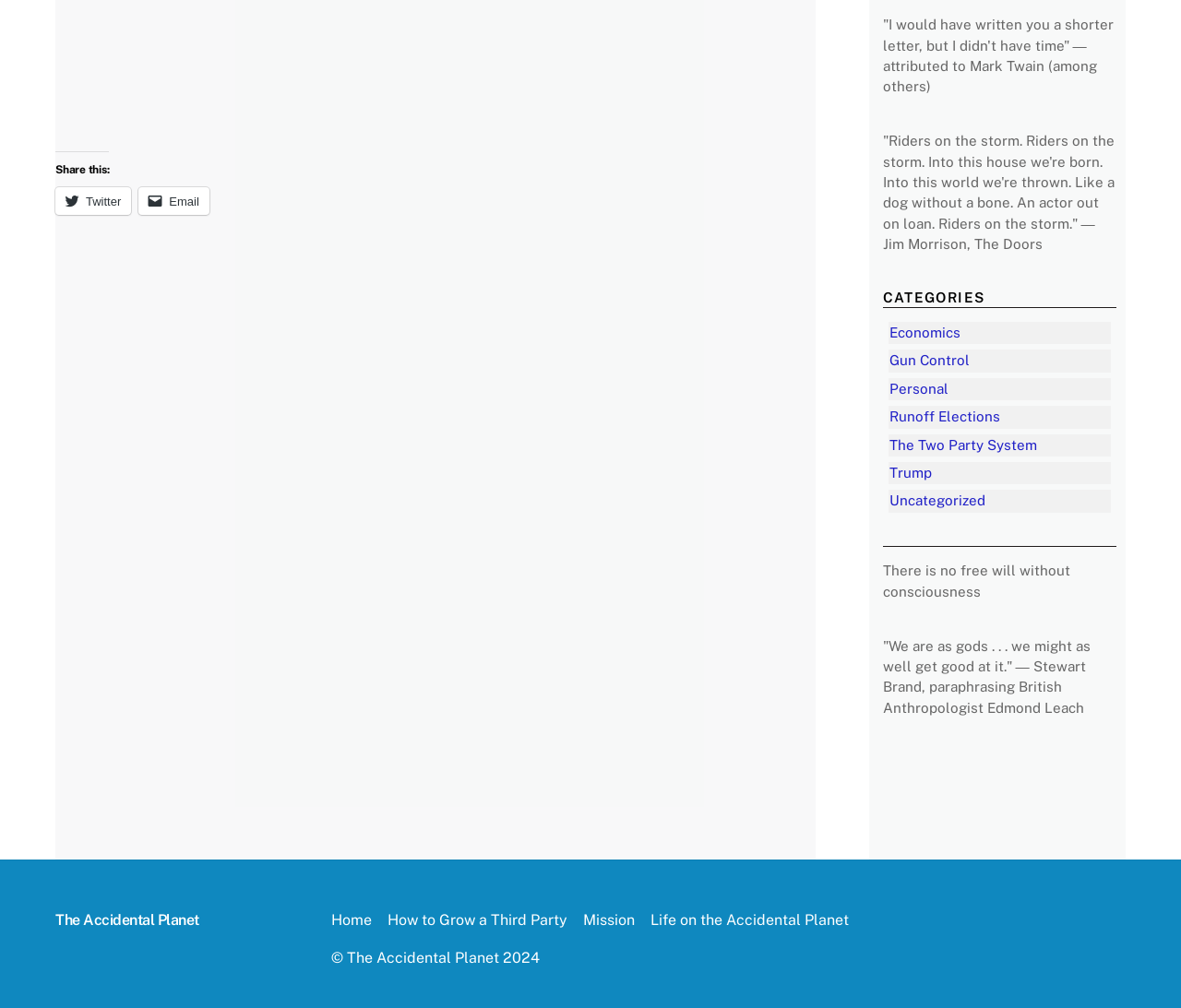Locate the bounding box coordinates of the area you need to click to fulfill this instruction: 'Read The Accidental Planet'. The coordinates must be in the form of four float numbers ranging from 0 to 1: [left, top, right, bottom].

[0.047, 0.904, 0.169, 0.921]